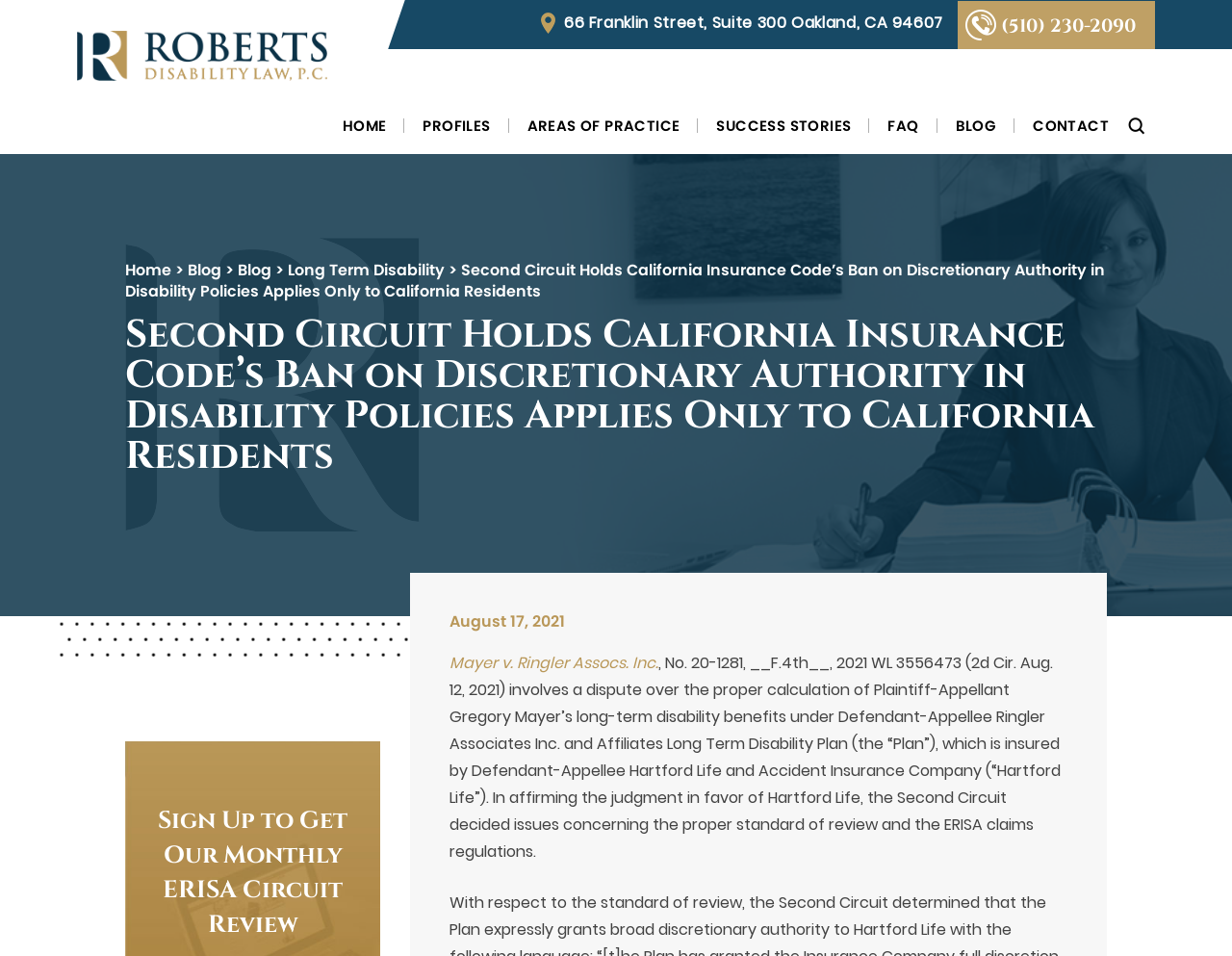Using the description "Areas of Practice", predict the bounding box of the relevant HTML element.

[0.428, 0.118, 0.552, 0.161]